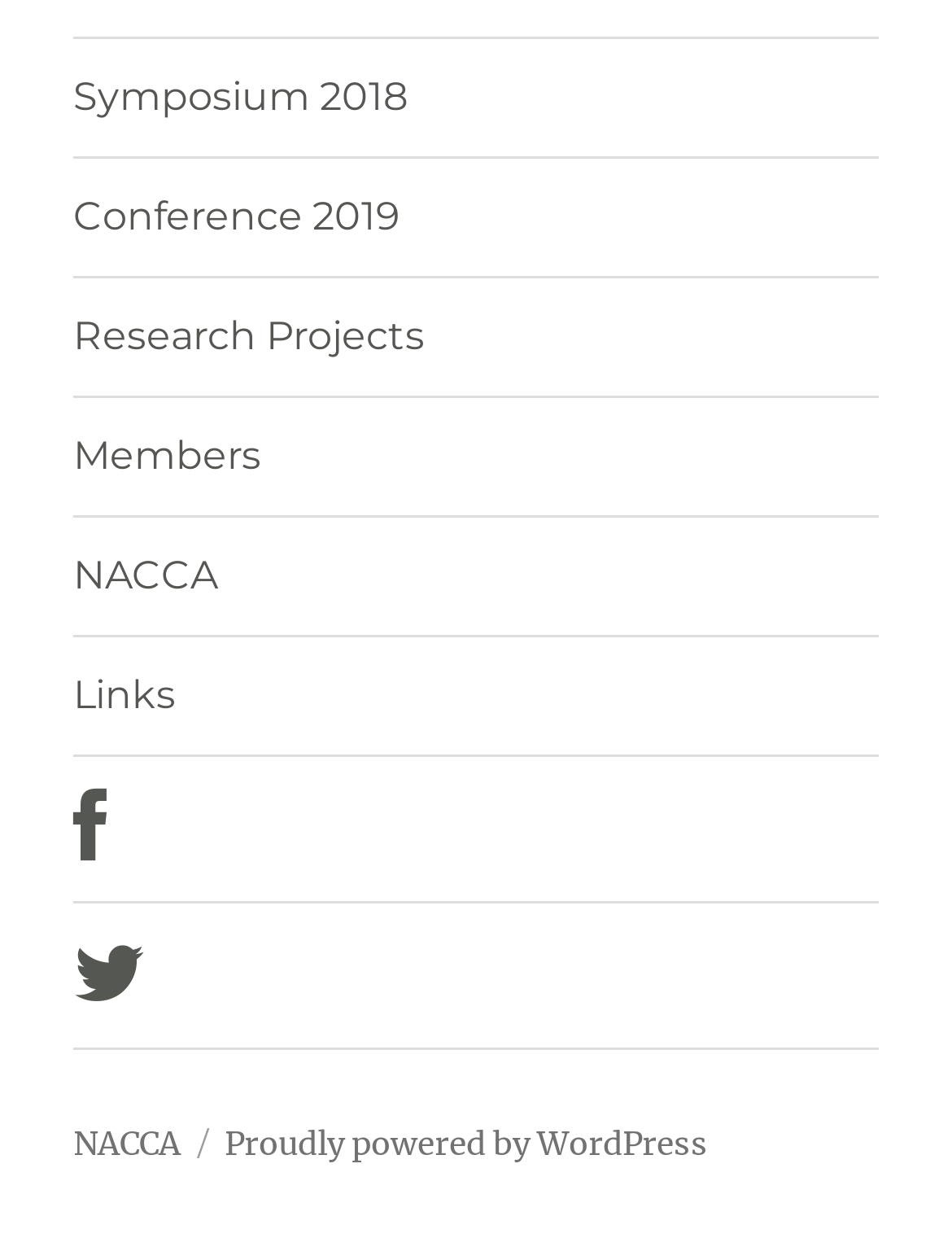What is the last link on the webpage?
Look at the screenshot and respond with a single word or phrase.

Proudly powered by WordPress